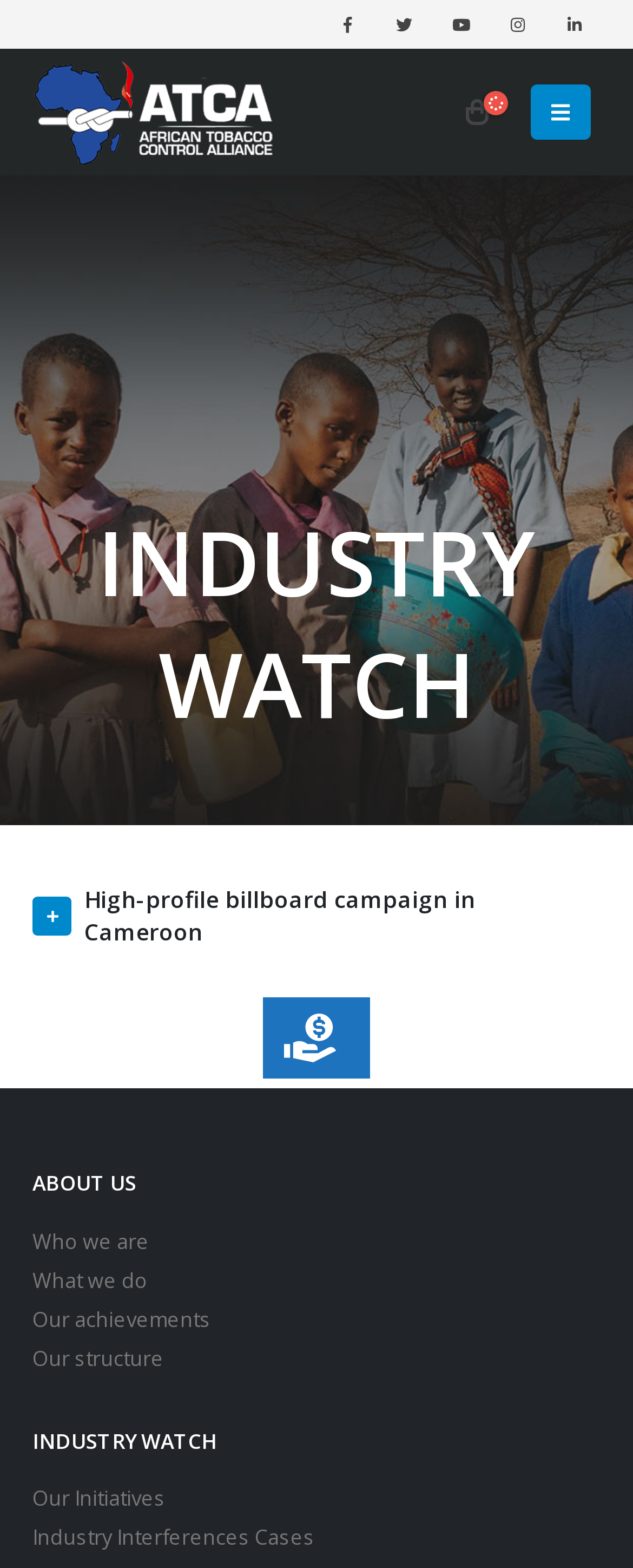What is the name of the organization?
Look at the screenshot and respond with one word or a short phrase.

African Tobacco Control Alliance (ATCA)